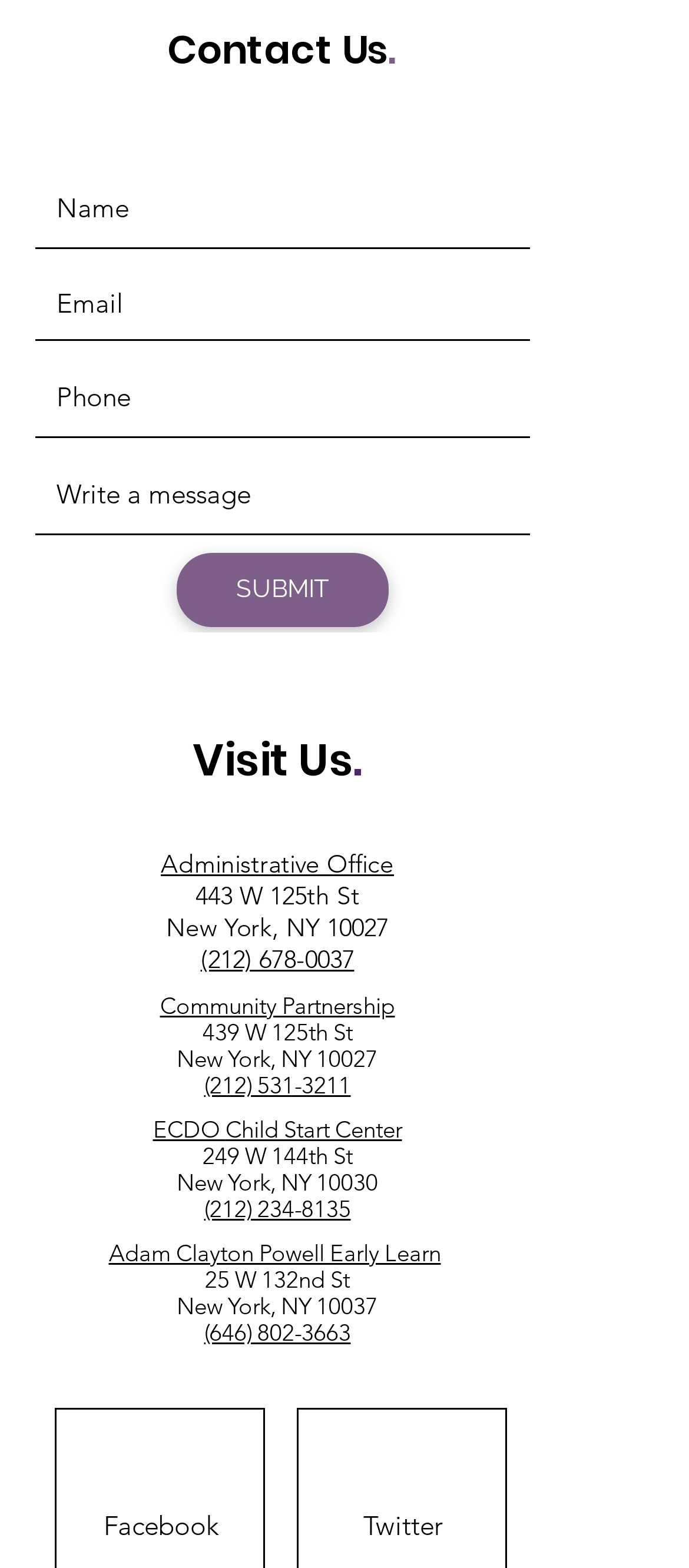Determine the coordinates of the bounding box that should be clicked to complete the instruction: "Enter your name". The coordinates should be represented by four float numbers between 0 and 1: [left, top, right, bottom].

[0.051, 0.108, 0.769, 0.159]